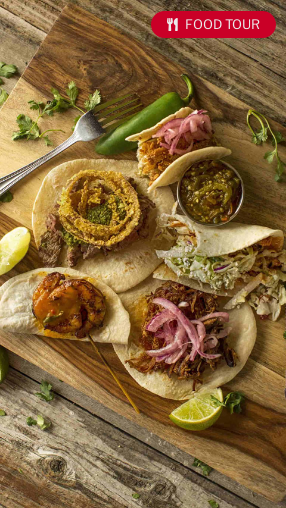What is the focus of the tour?
Based on the image content, provide your answer in one word or a short phrase.

Food